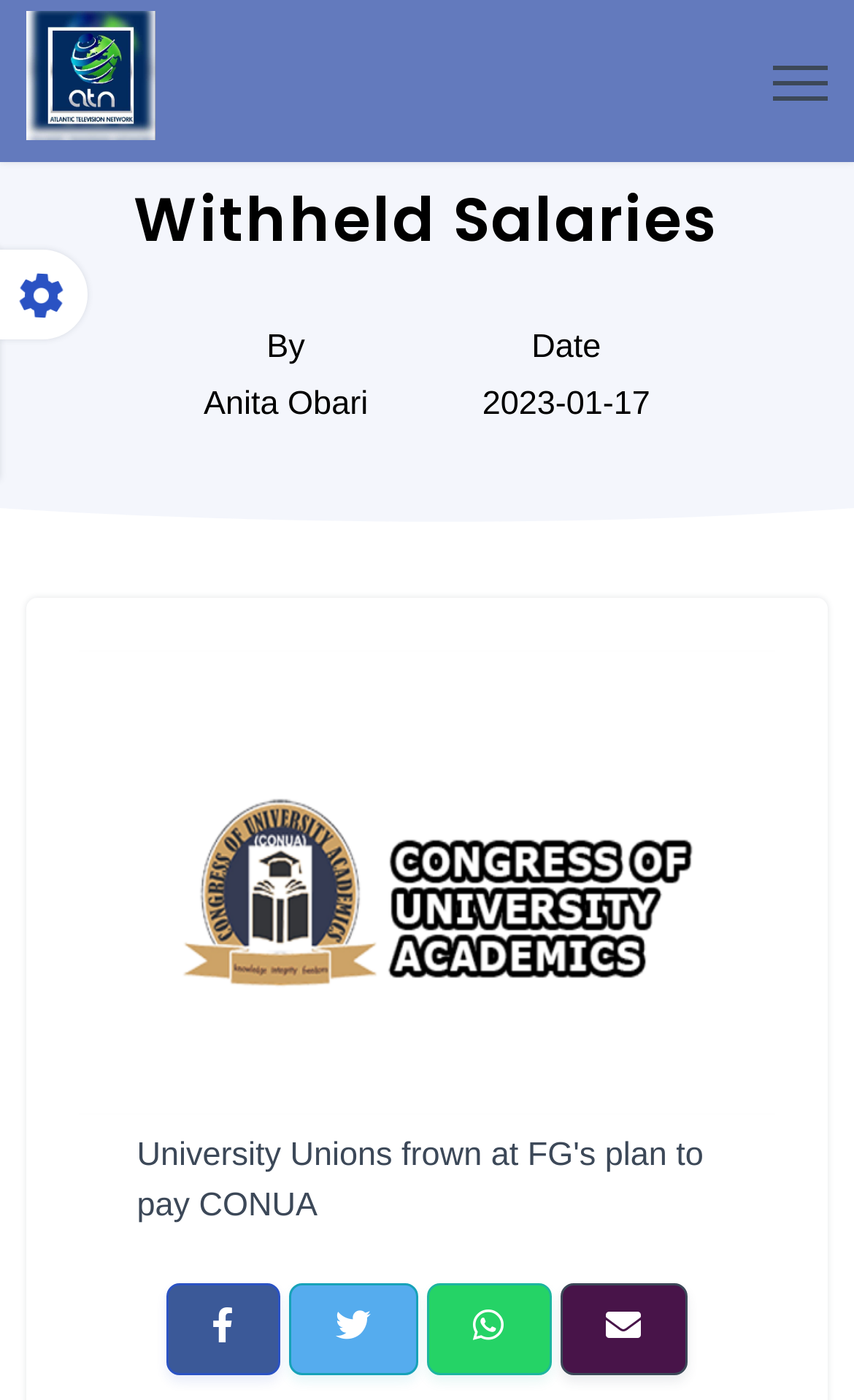Using the element description: "Anita Obari", determine the bounding box coordinates for the specified UI element. The coordinates should be four float numbers between 0 and 1, [left, top, right, bottom].

[0.239, 0.275, 0.431, 0.302]